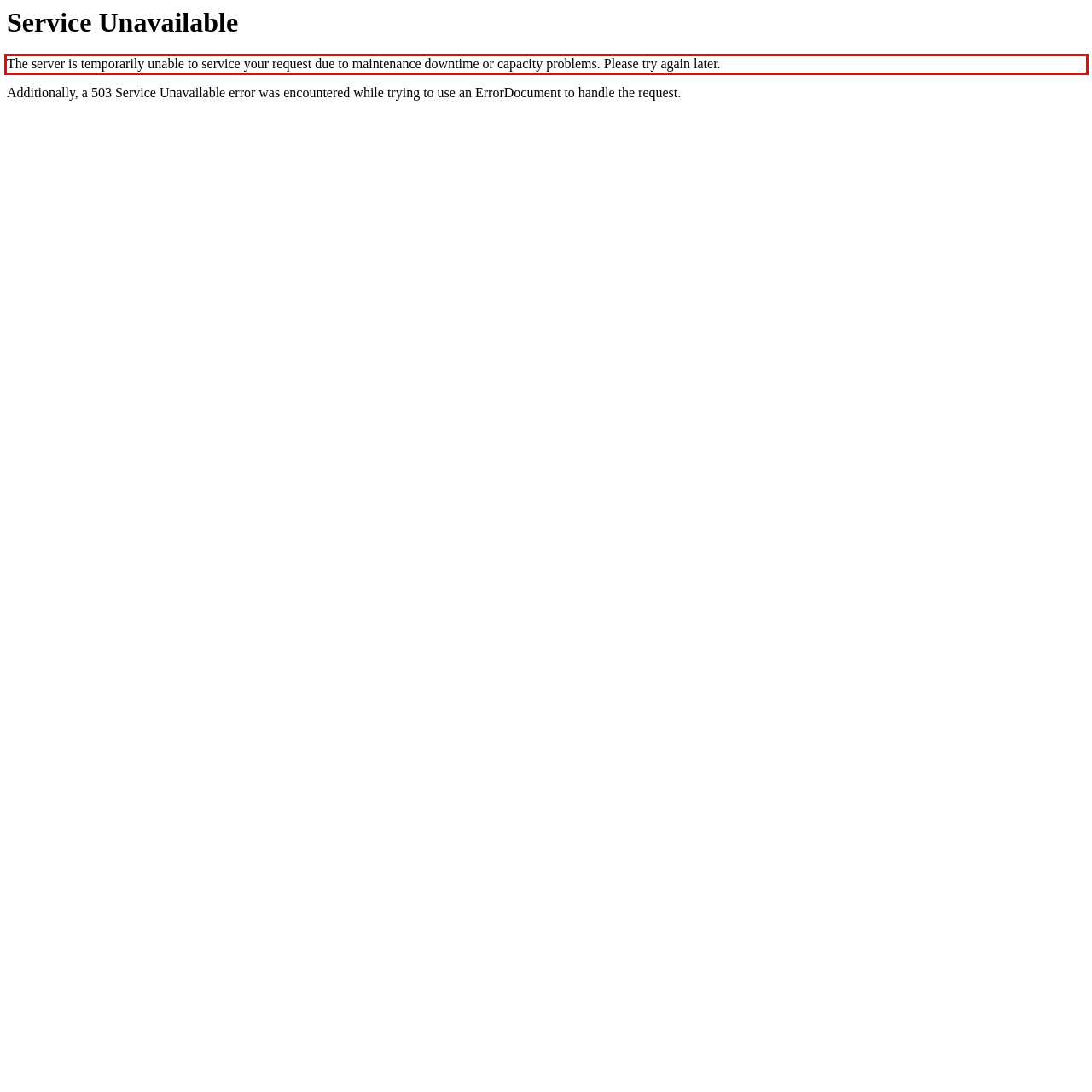Please identify and extract the text content from the UI element encased in a red bounding box on the provided webpage screenshot.

The server is temporarily unable to service your request due to maintenance downtime or capacity problems. Please try again later.